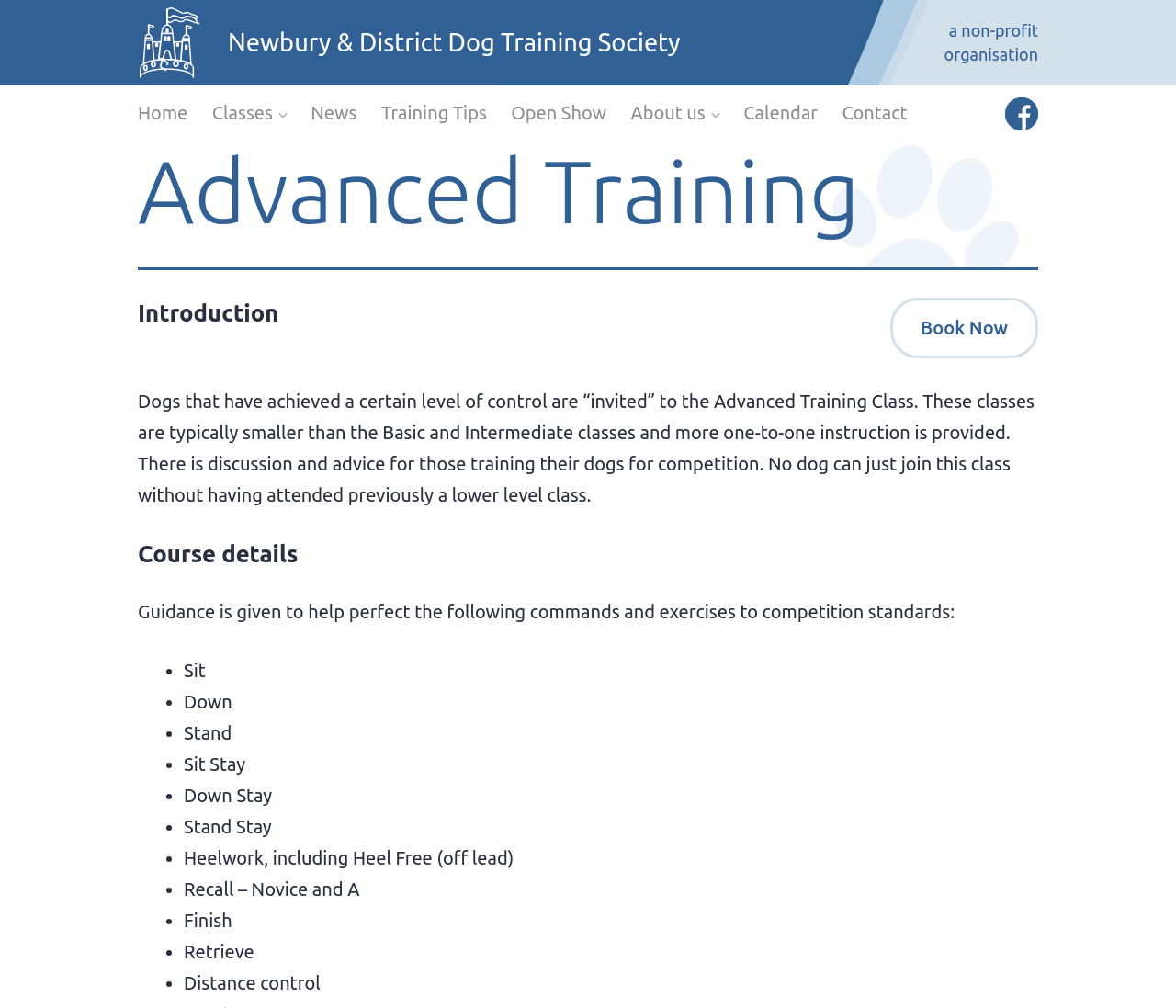What is the text of the webpage's headline?

Newbury & District Dog Training Society